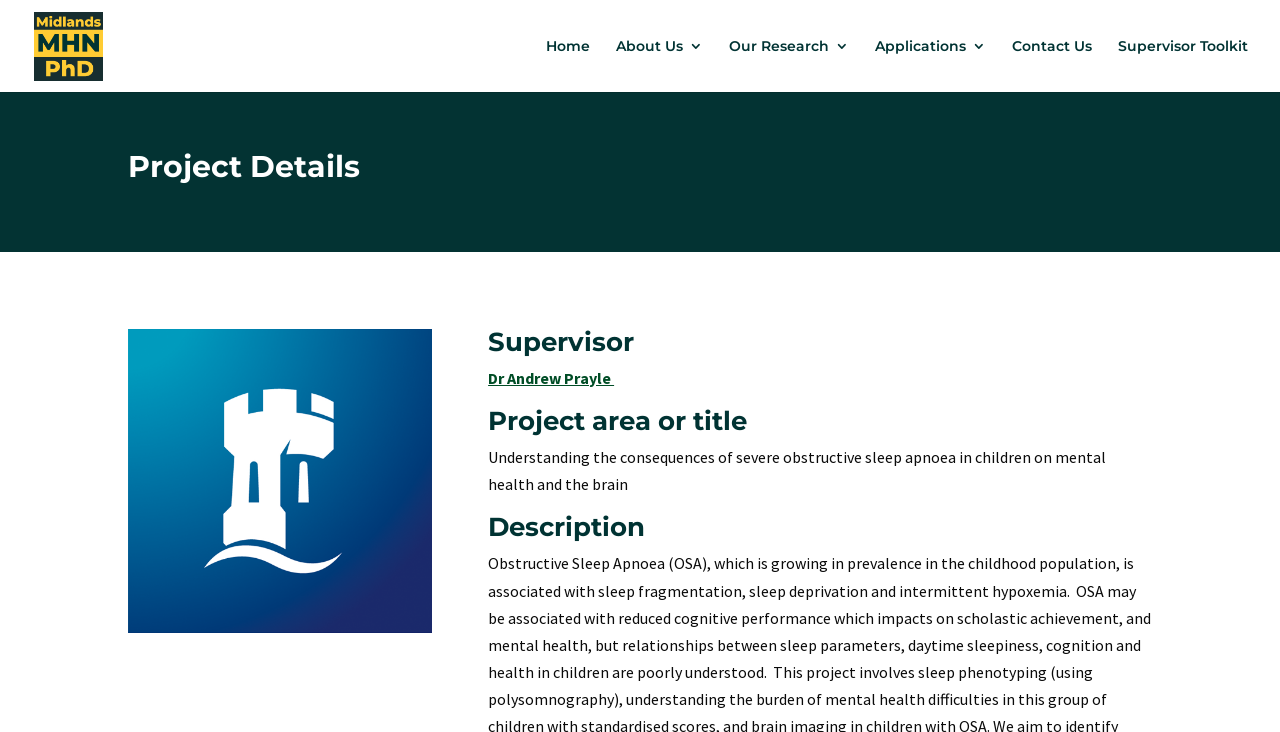Please mark the clickable region by giving the bounding box coordinates needed to complete this instruction: "go to home page".

[0.427, 0.053, 0.461, 0.126]